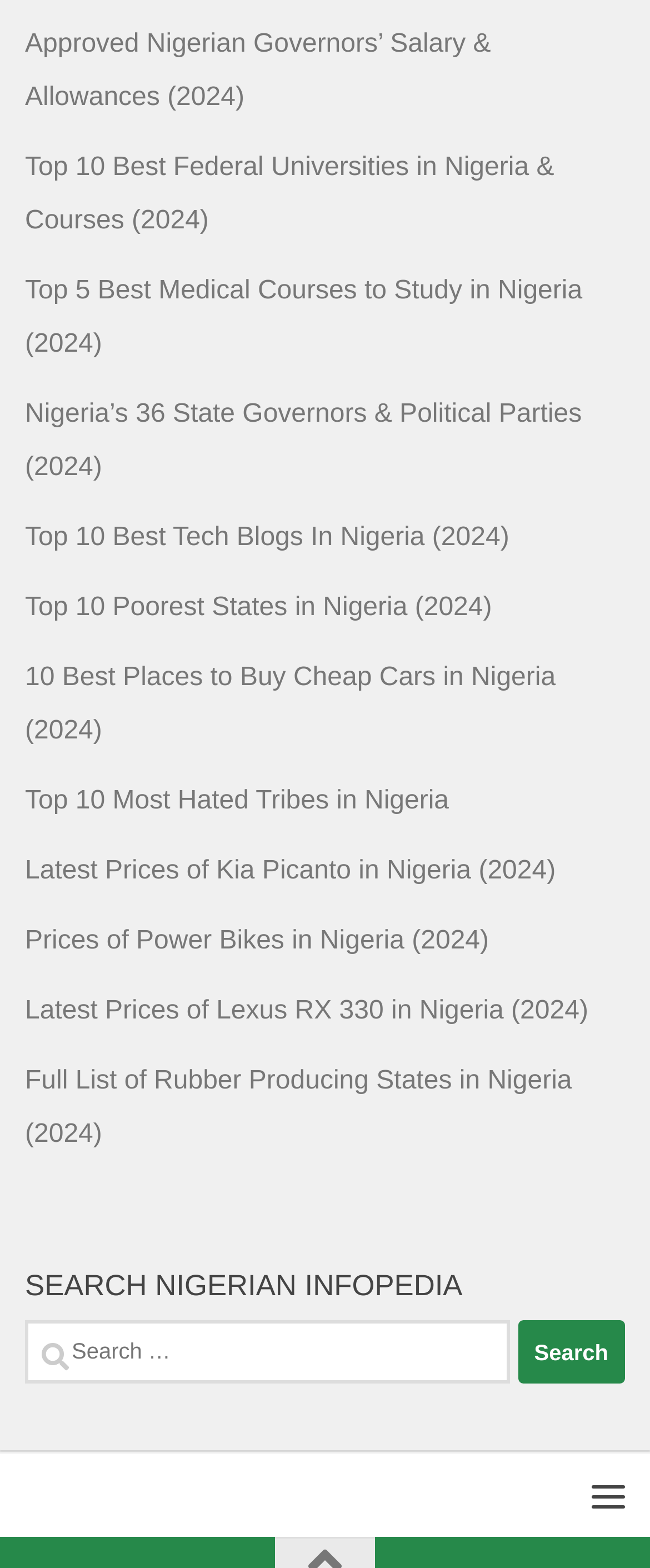Please identify the bounding box coordinates of the element's region that needs to be clicked to fulfill the following instruction: "Click on the menu button". The bounding box coordinates should consist of four float numbers between 0 and 1, i.e., [left, top, right, bottom].

[0.872, 0.927, 1.0, 0.98]